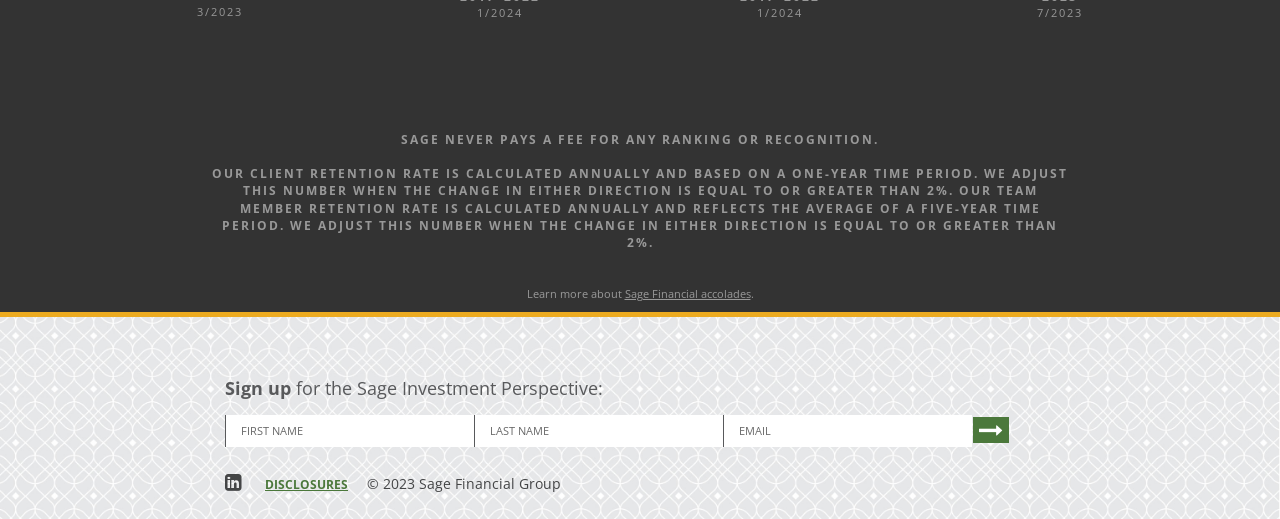Identify the bounding box of the HTML element described here: "name="input_1" placeholder="First Name"". Provide the coordinates as four float numbers between 0 and 1: [left, top, right, bottom].

[0.176, 0.8, 0.37, 0.861]